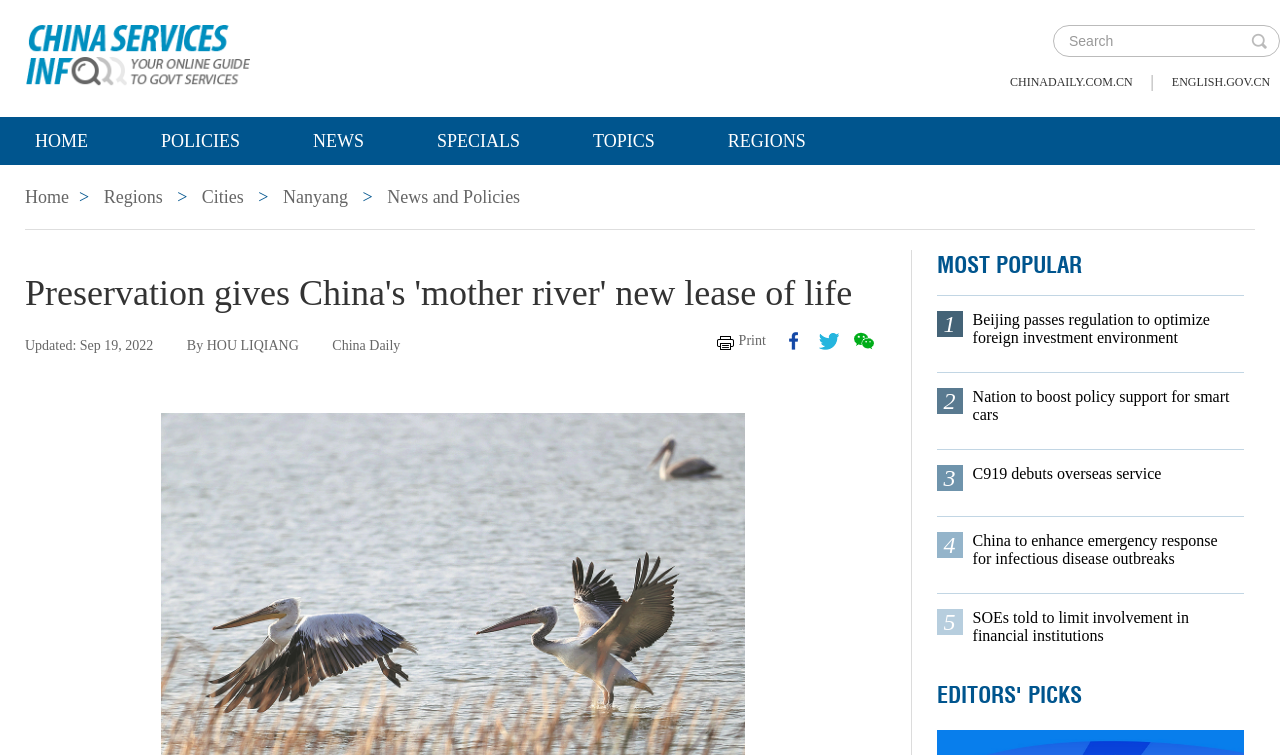Locate the UI element described by name="keywords" placeholder="Search" in the provided webpage screenshot. Return the bounding box coordinates in the format (top-left x, top-left y, bottom-right x, bottom-right y), ensuring all values are between 0 and 1.

[0.823, 0.034, 0.98, 0.074]